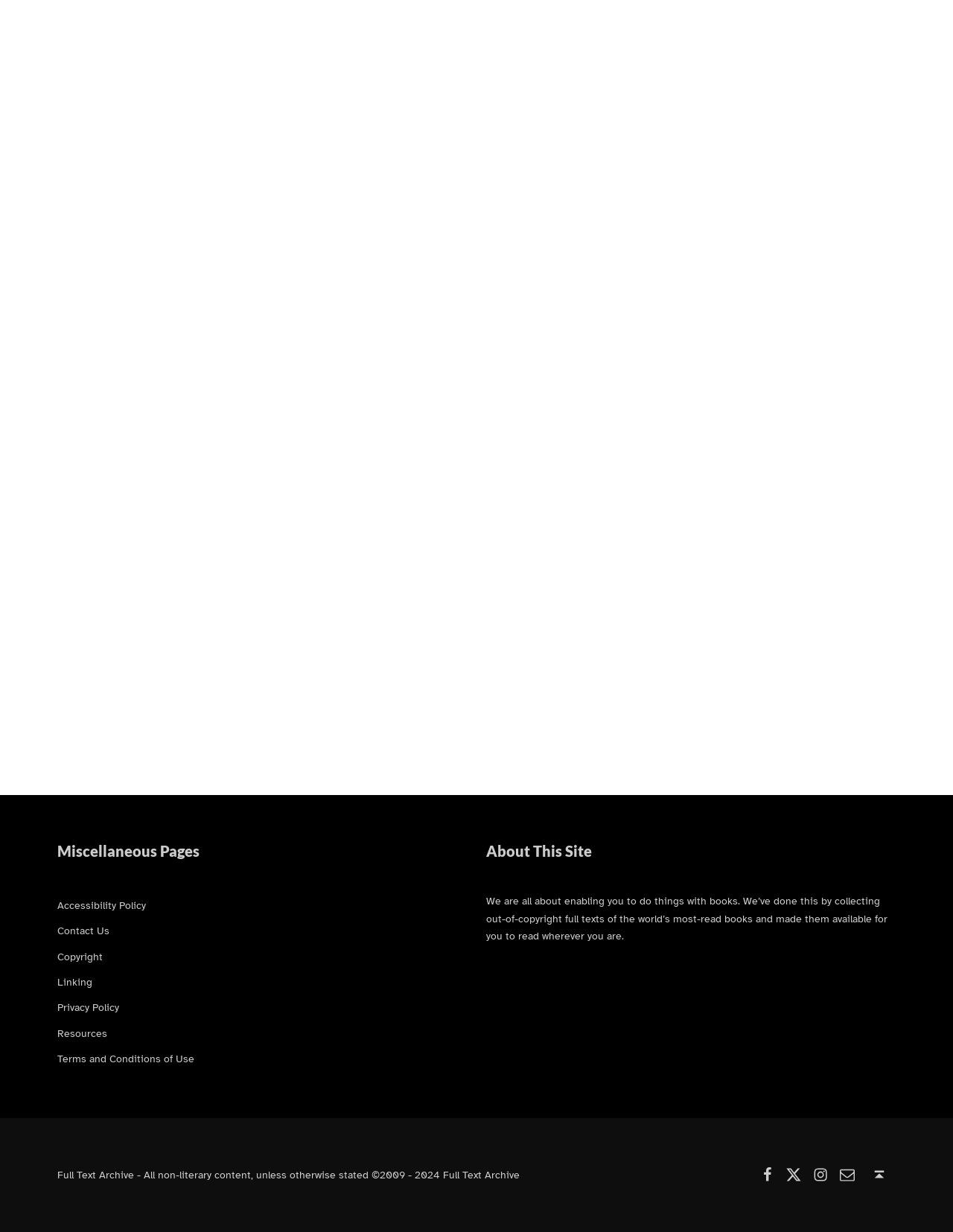How many social media links are available in the footer?
Look at the screenshot and respond with a single word or phrase.

5